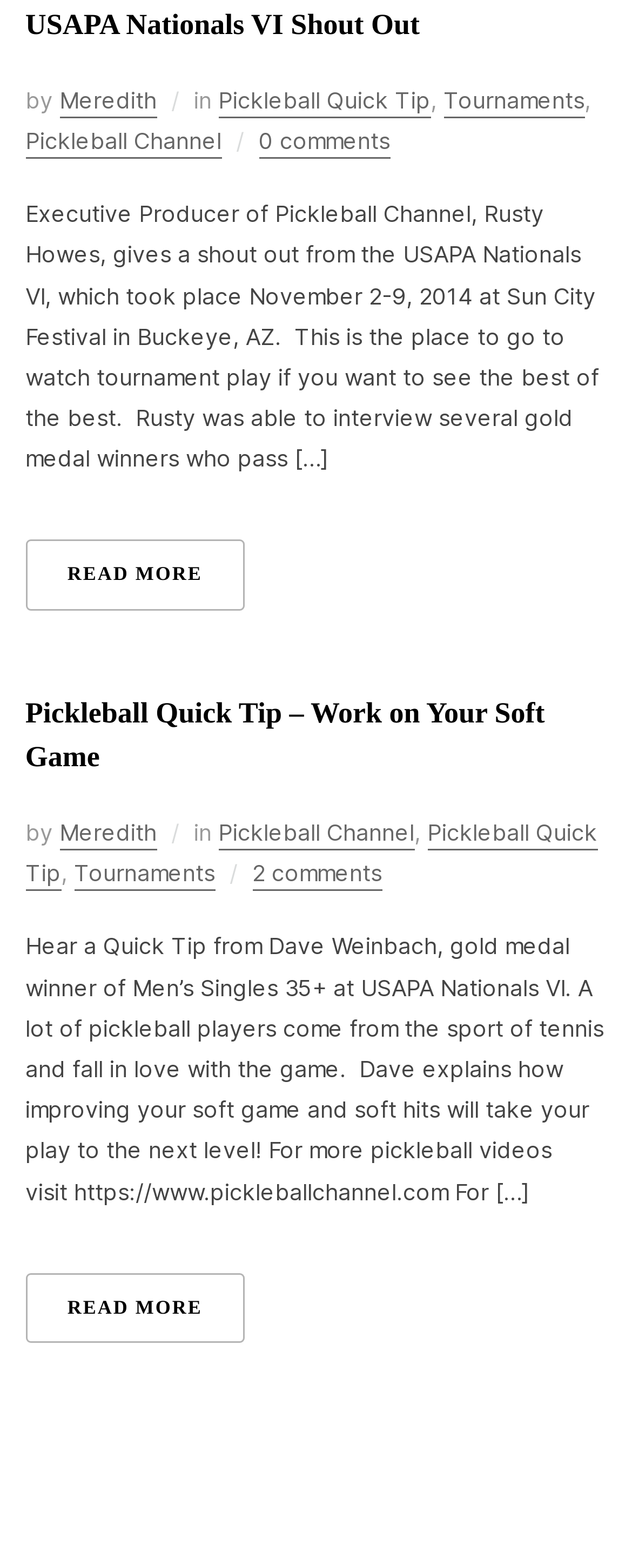Give the bounding box coordinates for the element described by: "Tournaments".

[0.117, 0.548, 0.34, 0.568]